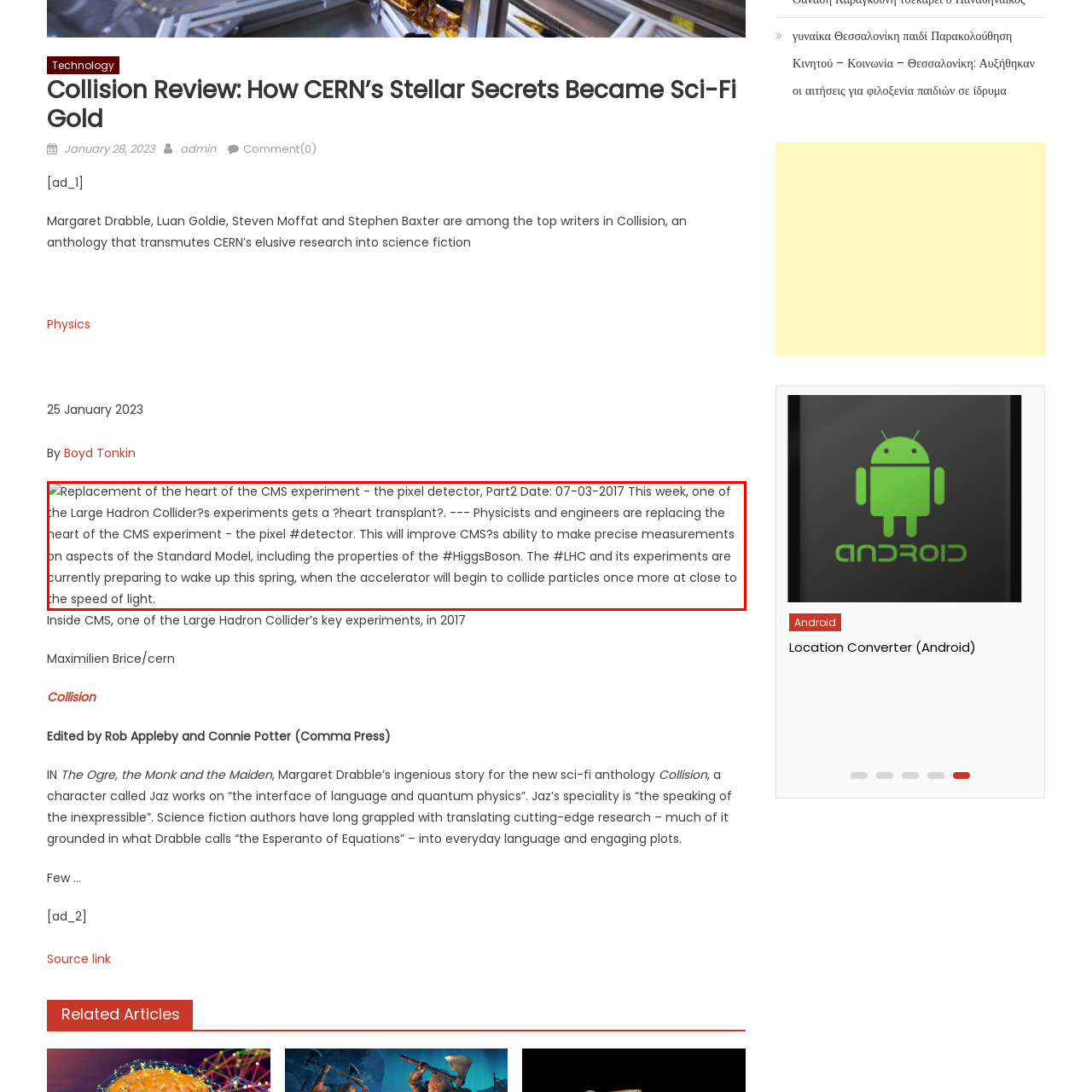Explain the image in the red bounding box with extensive details.

The image captures a significant event in the ongoing research at the Large Hadron Collider (LHC), specifically focusing on the replacement of the pixel detector at the Compact Muon Solenoid (CMS) experiment. Also referred to as a ‘heart transplant’, this replacement is crucial for enhancing the CMS's capability to perform precise measurements related to the Standard Model of particle physics, including investigations into the Higgs boson. The image is dated March 7, 2017, and underscores the collaborative efforts of physicists and engineers dedicated to advancing our understanding of fundamental particles. As the LHC gears up for its next phase of collisions at near-light speeds, this upgrade represents a pivotal moment in ensuring the experiment's accuracy and efficiency.